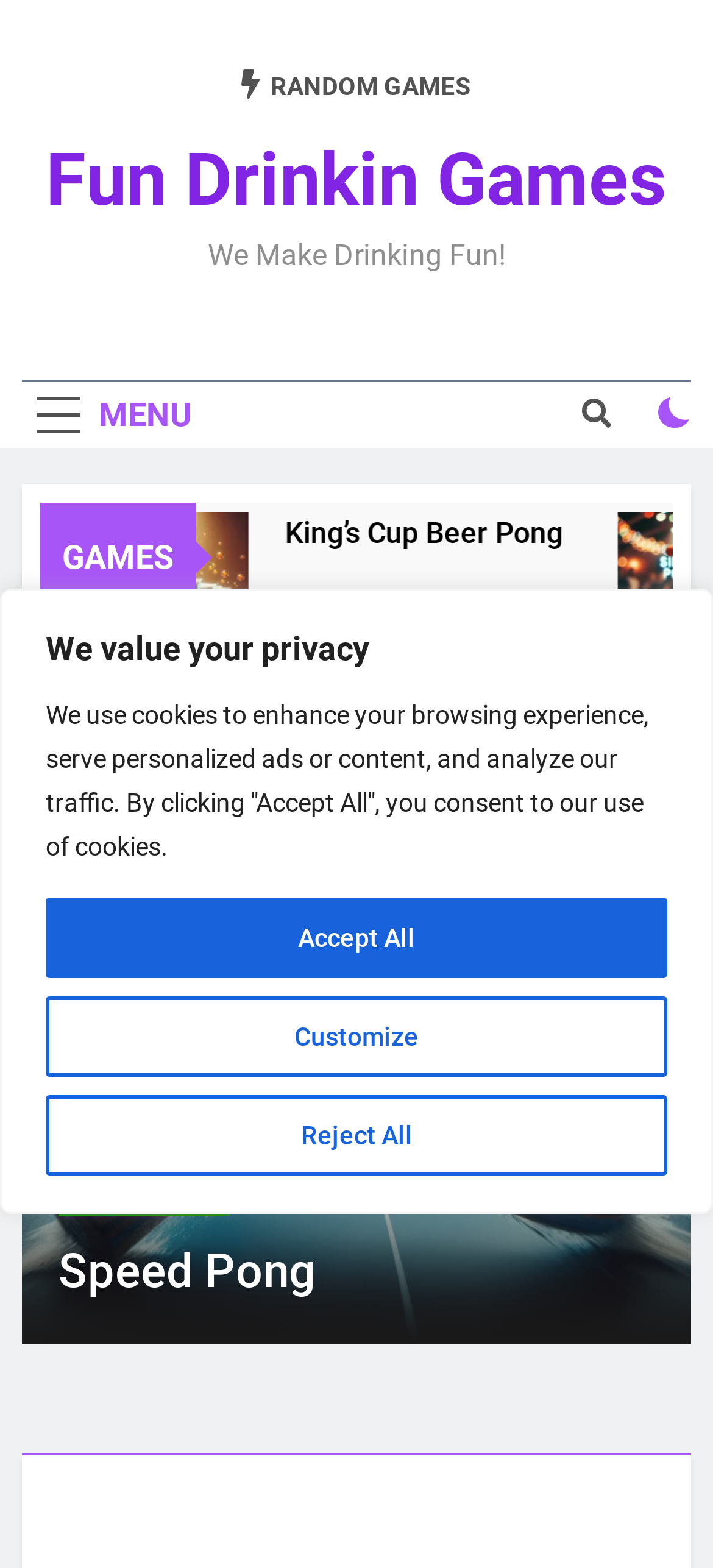Please locate the bounding box coordinates of the region I need to click to follow this instruction: "Click the MENU button".

[0.031, 0.244, 0.29, 0.286]